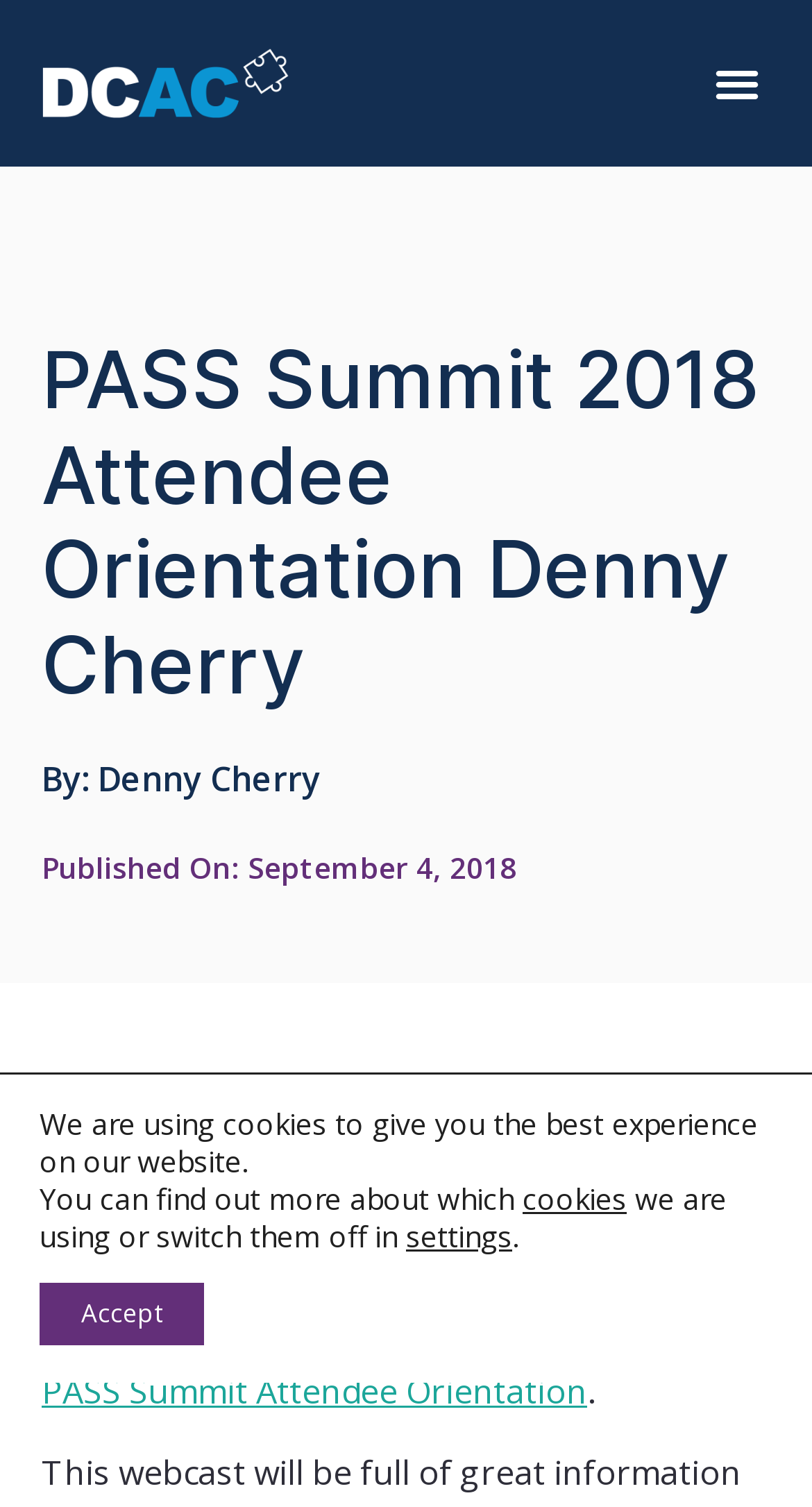Specify the bounding box coordinates of the area that needs to be clicked to achieve the following instruction: "read archives".

None